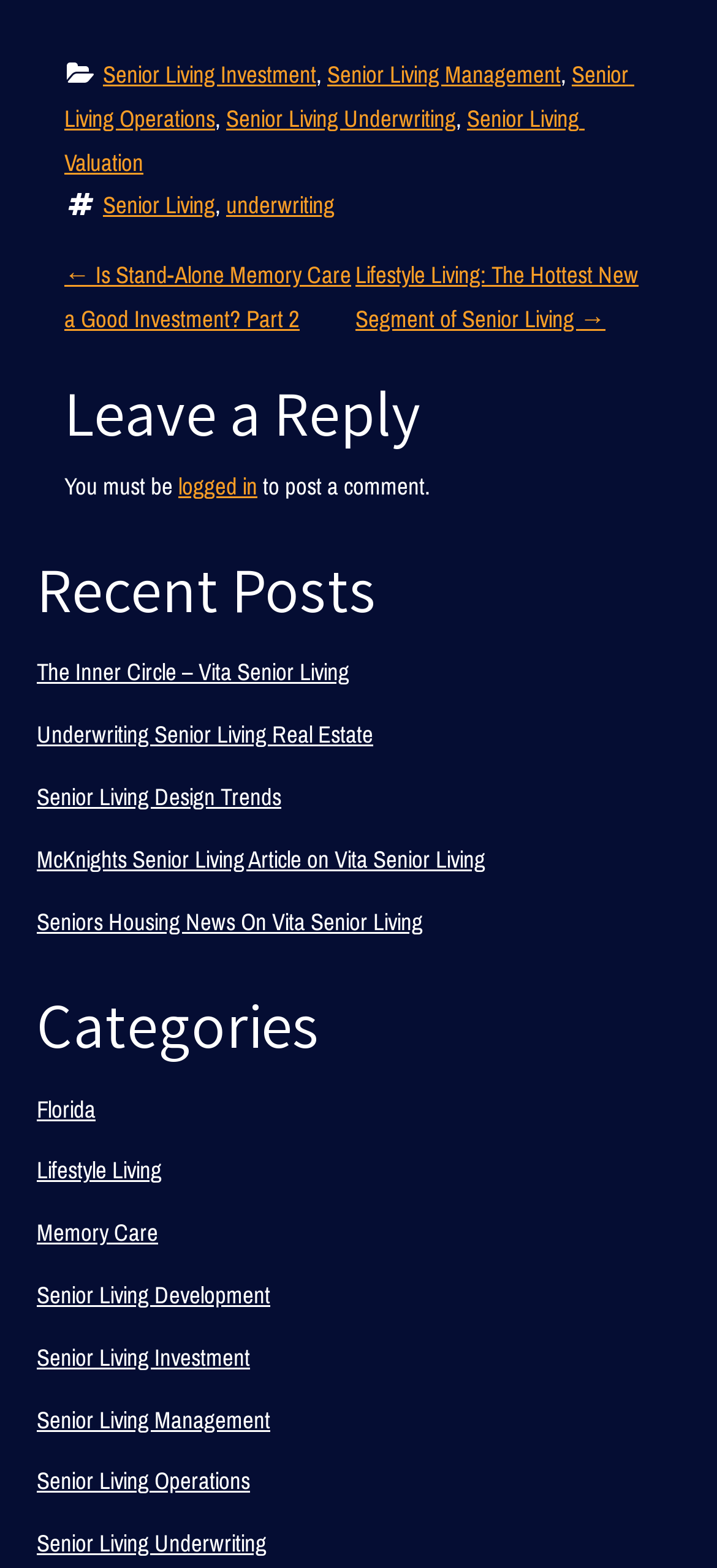Locate the bounding box coordinates of the clickable region to complete the following instruction: "Click on Senior Living Investment."

[0.144, 0.034, 0.441, 0.061]